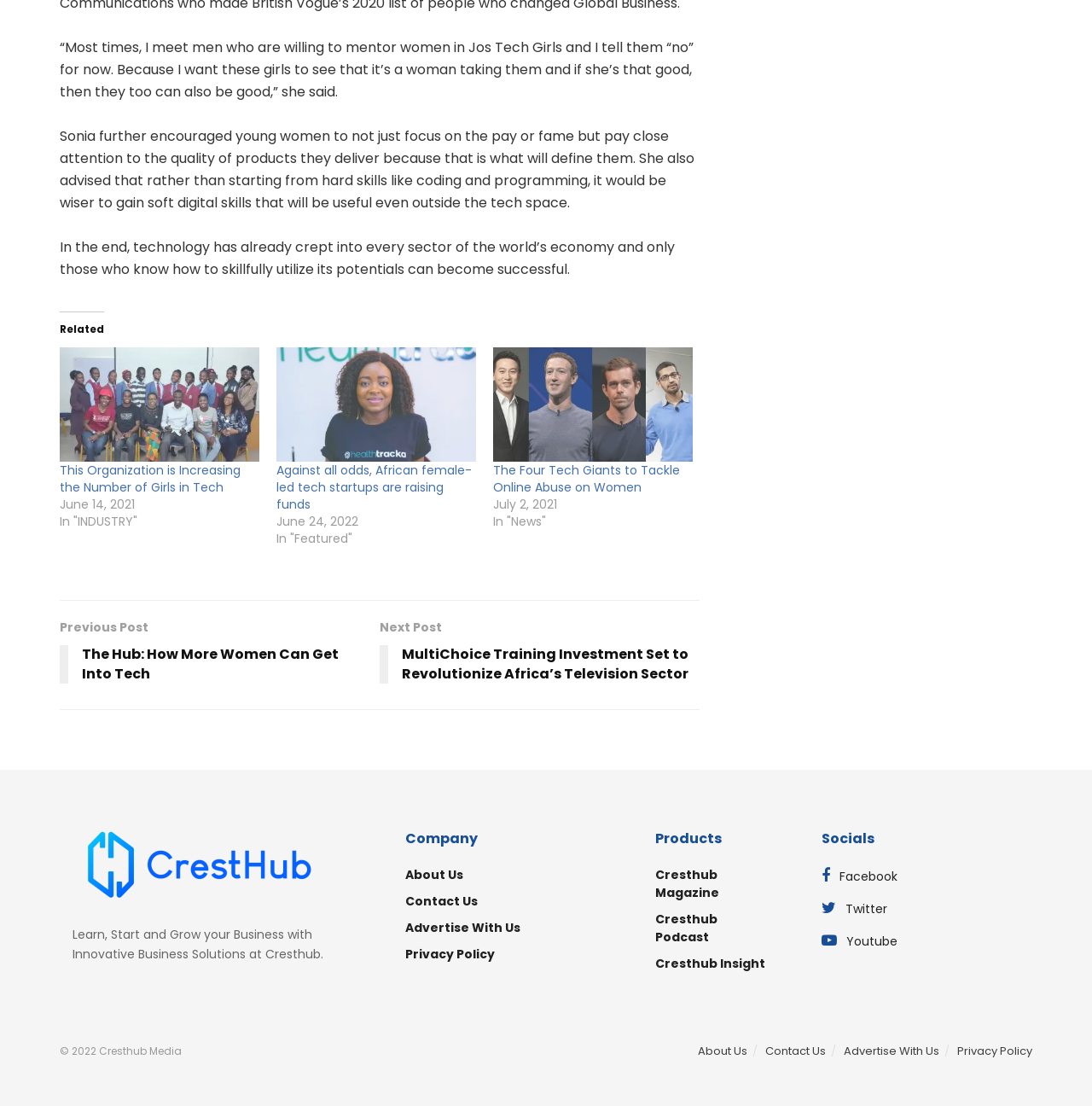Identify the bounding box coordinates of the specific part of the webpage to click to complete this instruction: "Click the link to Statistics Canada Health Reports".

None